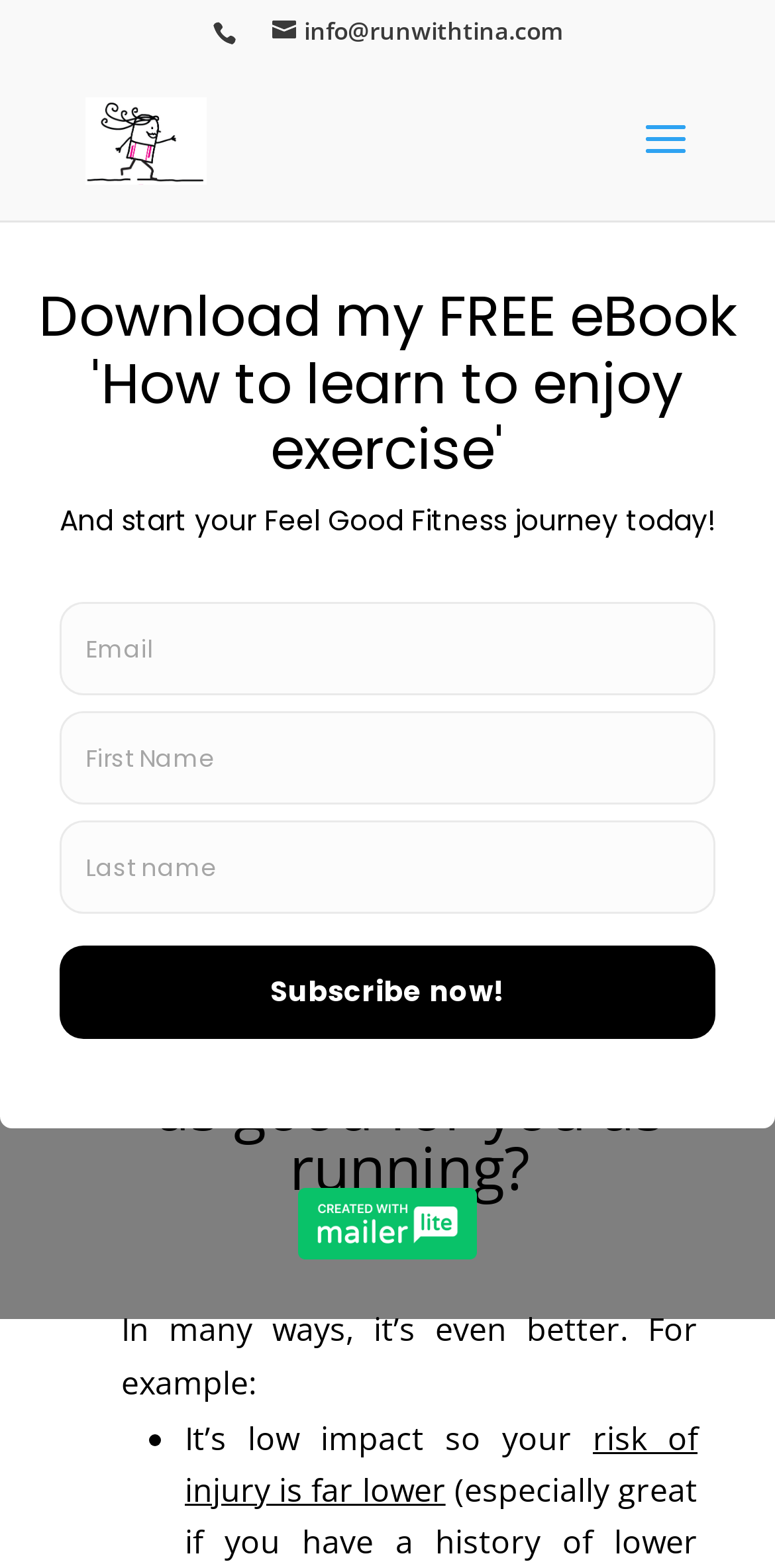Given the webpage screenshot and the description, determine the bounding box coordinates (top-left x, top-left y, bottom-right x, bottom-right y) that define the location of the UI element matching this description: info@runwithtina.com

[0.351, 0.009, 0.726, 0.03]